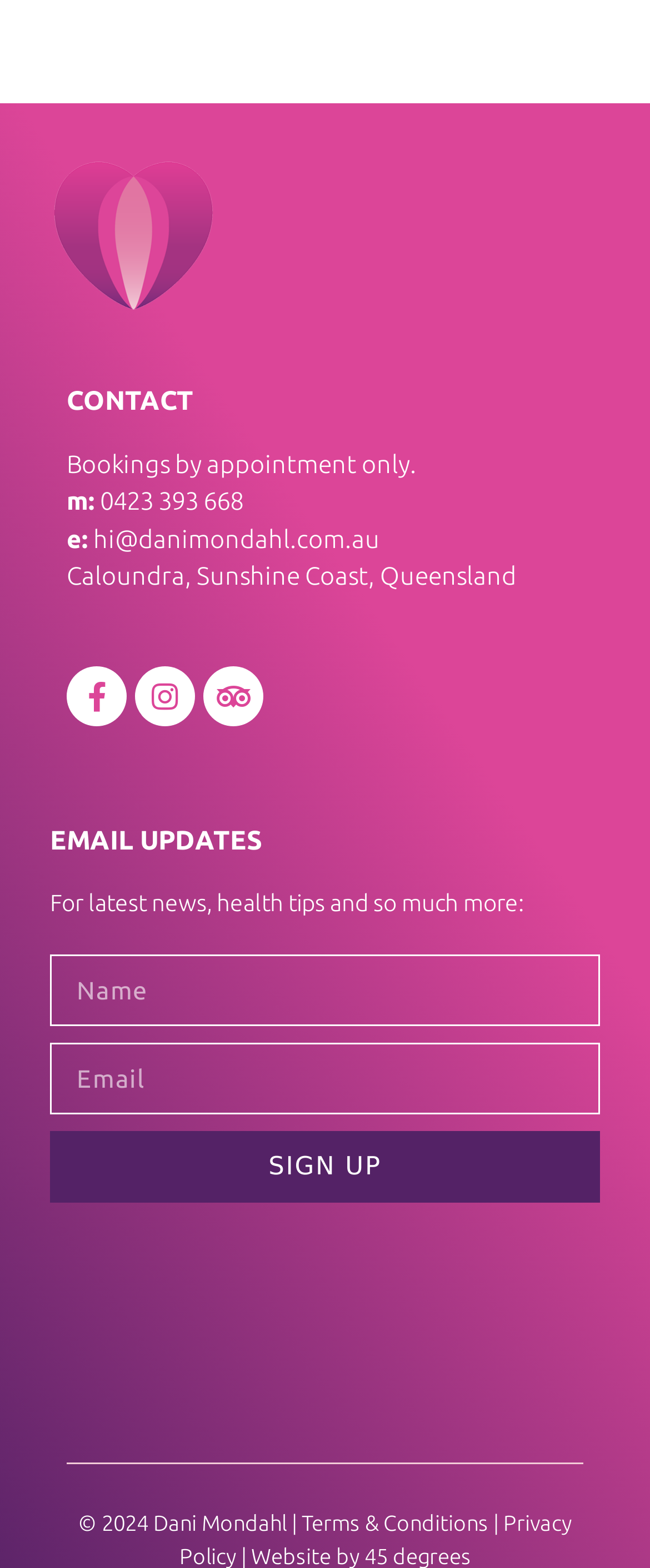Determine the bounding box coordinates for the area you should click to complete the following instruction: "Send an email to hi@danimondahl.com.au".

[0.144, 0.334, 0.585, 0.352]